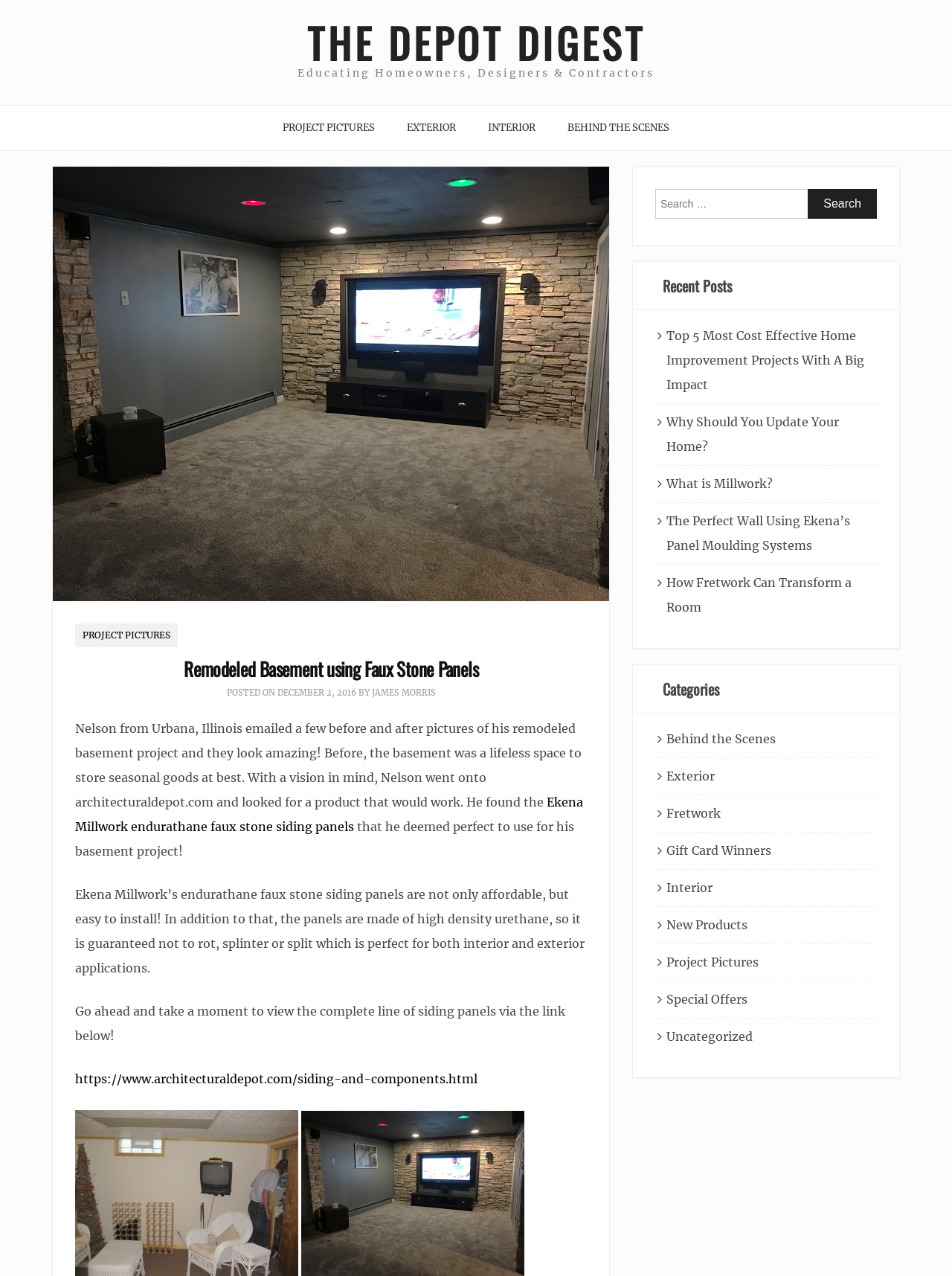Please identify the bounding box coordinates of the clickable area that will allow you to execute the instruction: "Search for something".

[0.688, 0.148, 0.921, 0.171]